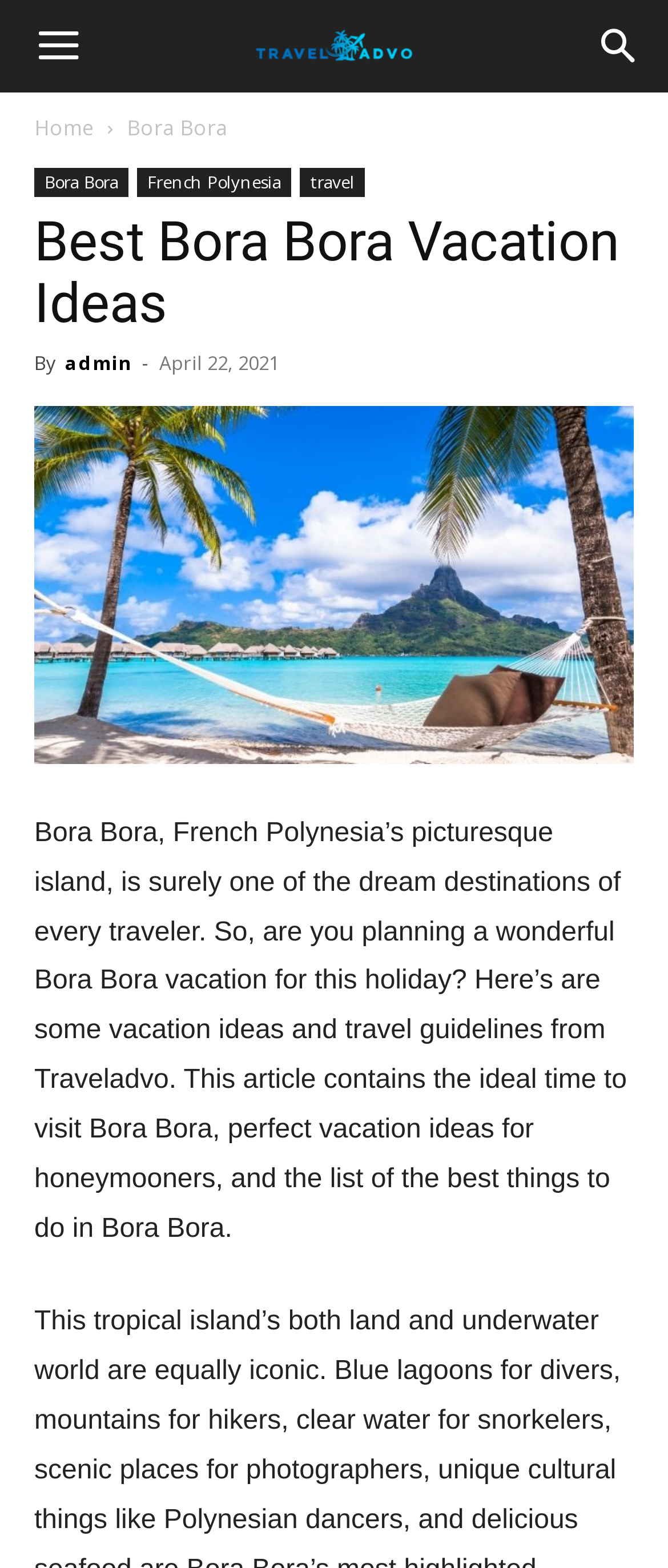Provide a brief response in the form of a single word or phrase:
What is the purpose of the article?

Provide vacation ideas and travel guidelines